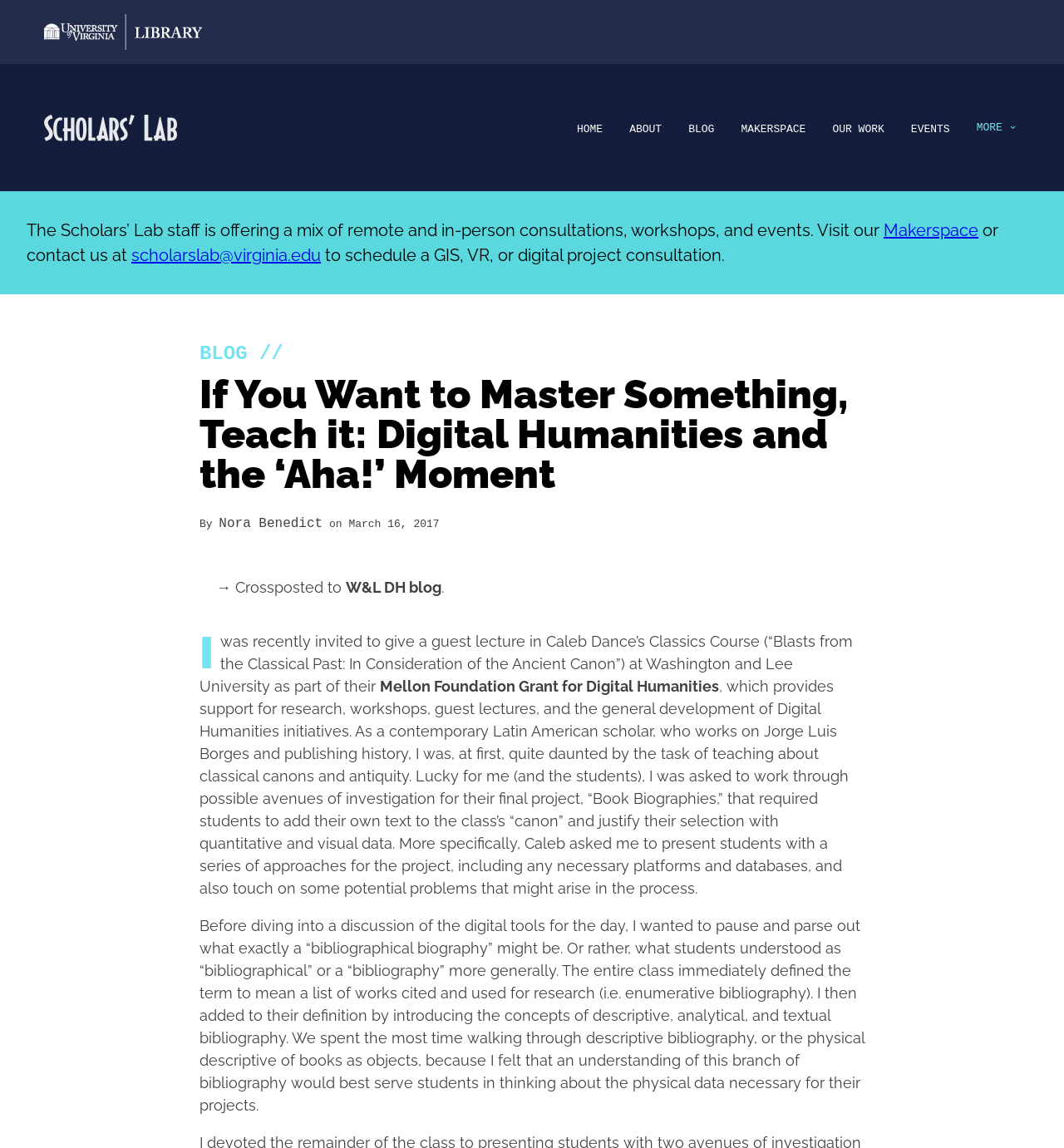Identify the bounding box coordinates for the element you need to click to achieve the following task: "Read the blog post by Nora Benedict". Provide the bounding box coordinates as four float numbers between 0 and 1, in the form [left, top, right, bottom].

[0.206, 0.45, 0.303, 0.463]